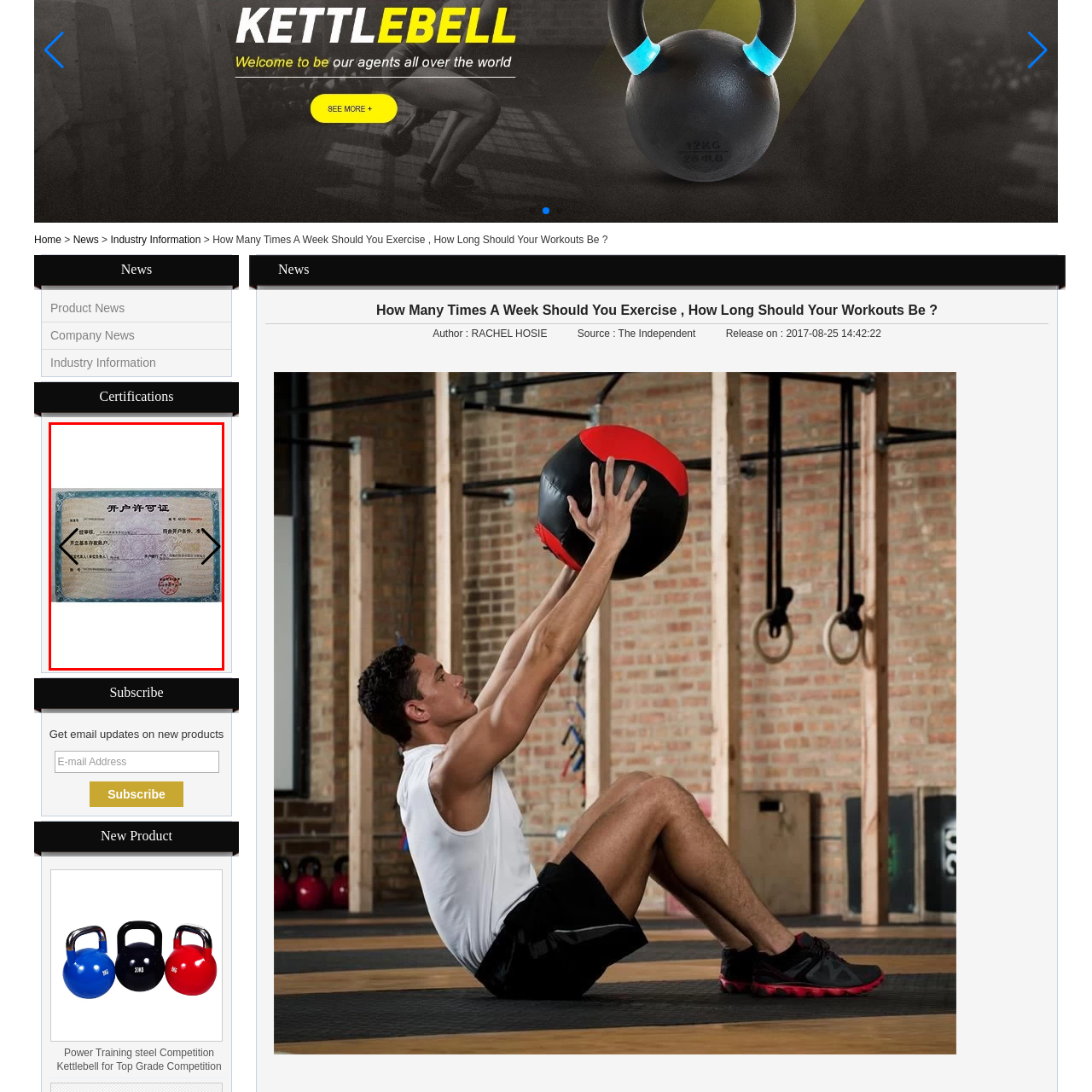Check the image marked by the red frame and reply to the question using one word or phrase:
What is the purpose of the red stamp?

Signifying authenticity